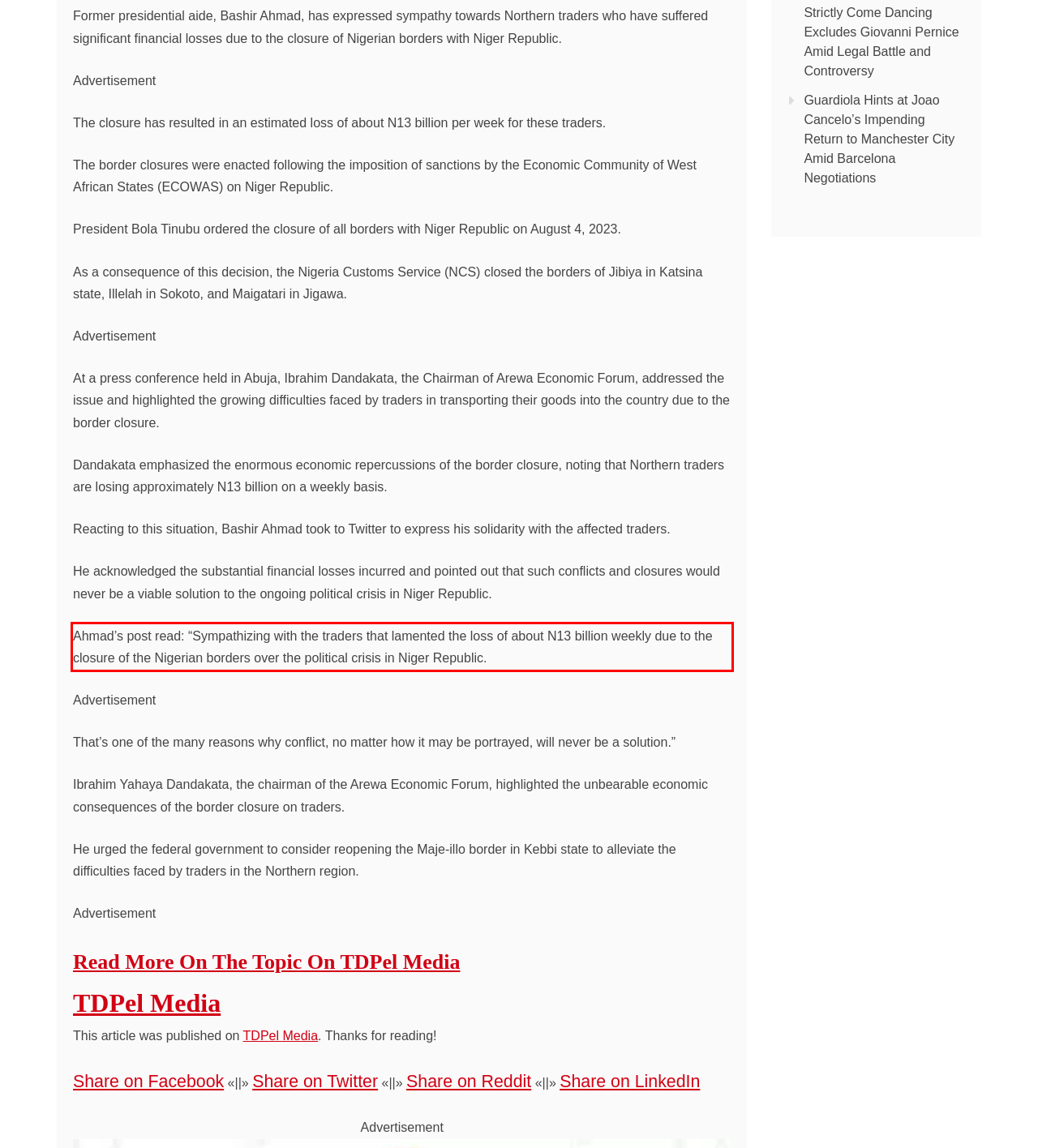Using the provided screenshot of a webpage, recognize and generate the text found within the red rectangle bounding box.

Ahmad’s post read: “Sympathizing with the traders that lamented the loss of about N13 billion weekly due to the closure of the Nigerian borders over the political crisis in Niger Republic.